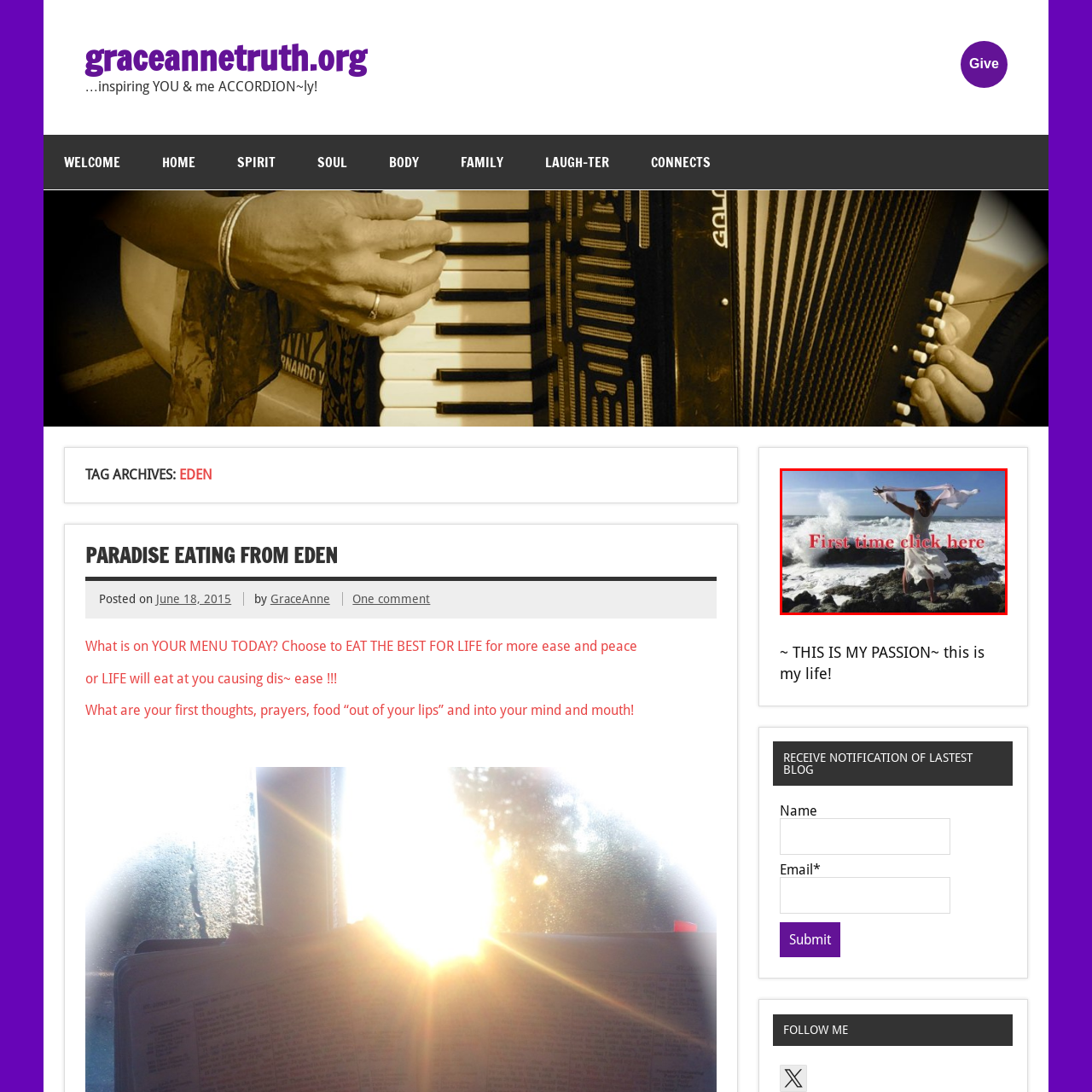Generate a detailed explanation of the image that is highlighted by the red box.

In this captivating image, a woman stands on a rocky shore, her back facing the viewer as she gazes out toward the tumultuous ocean waves splashing against the rocks. Dressed in a flowing white dress, she elegantly raises her arms, holding a sheer scarf that flutters in the breeze, embodying a sense of freedom and connection with nature. The backdrop features a dramatic seascape, enhancing the moment's serene yet powerful vibe. Prominently displayed across the image in bold red text is the phrase "First time click here," inviting viewers to engage further with the content. This visual encapsulates a blend of beauty and curiosity, making it an enticing introduction to what lies ahead.